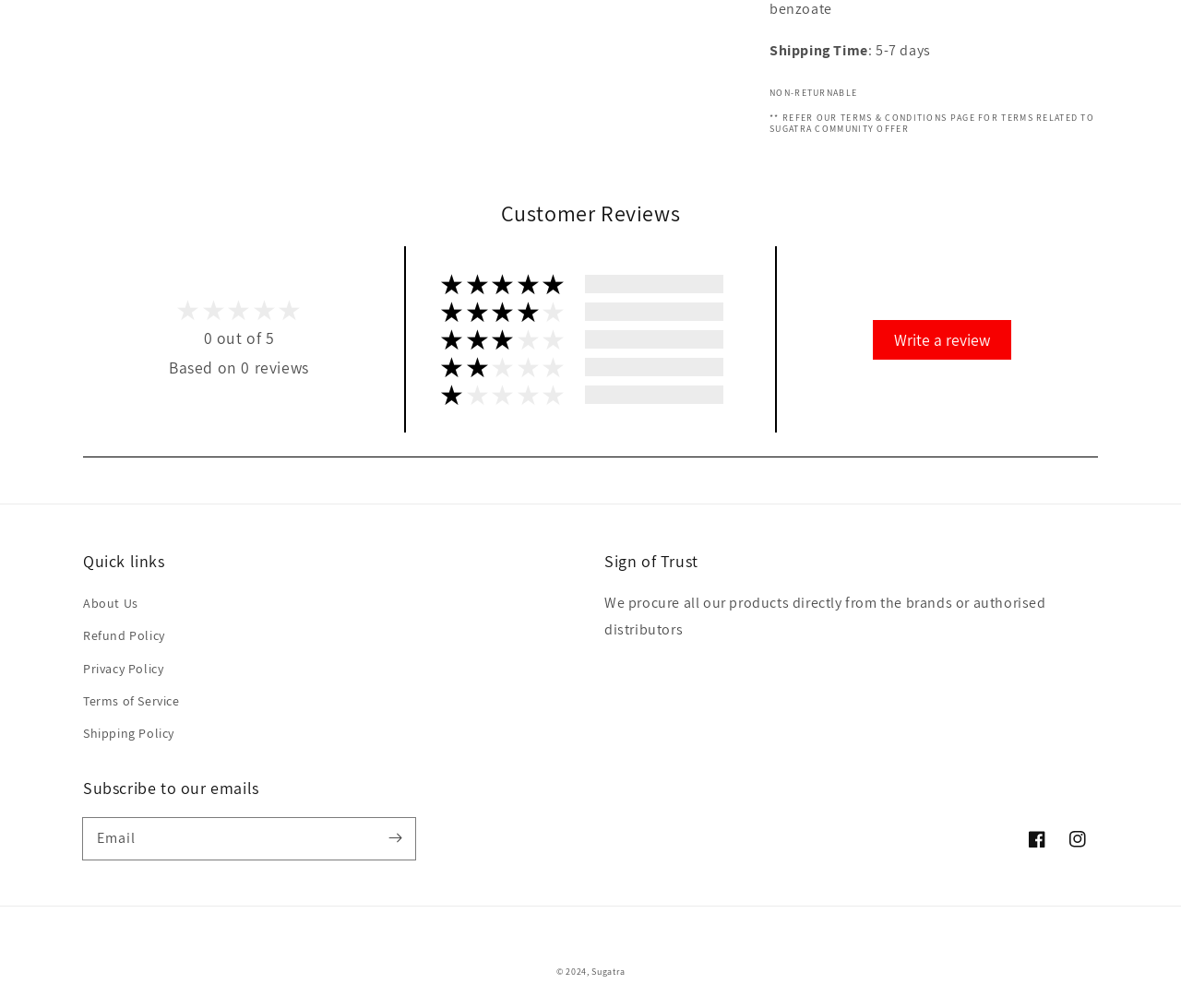Please determine the bounding box coordinates for the element that should be clicked to follow these instructions: "Check Payment methods".

[0.499, 0.942, 0.549, 0.988]